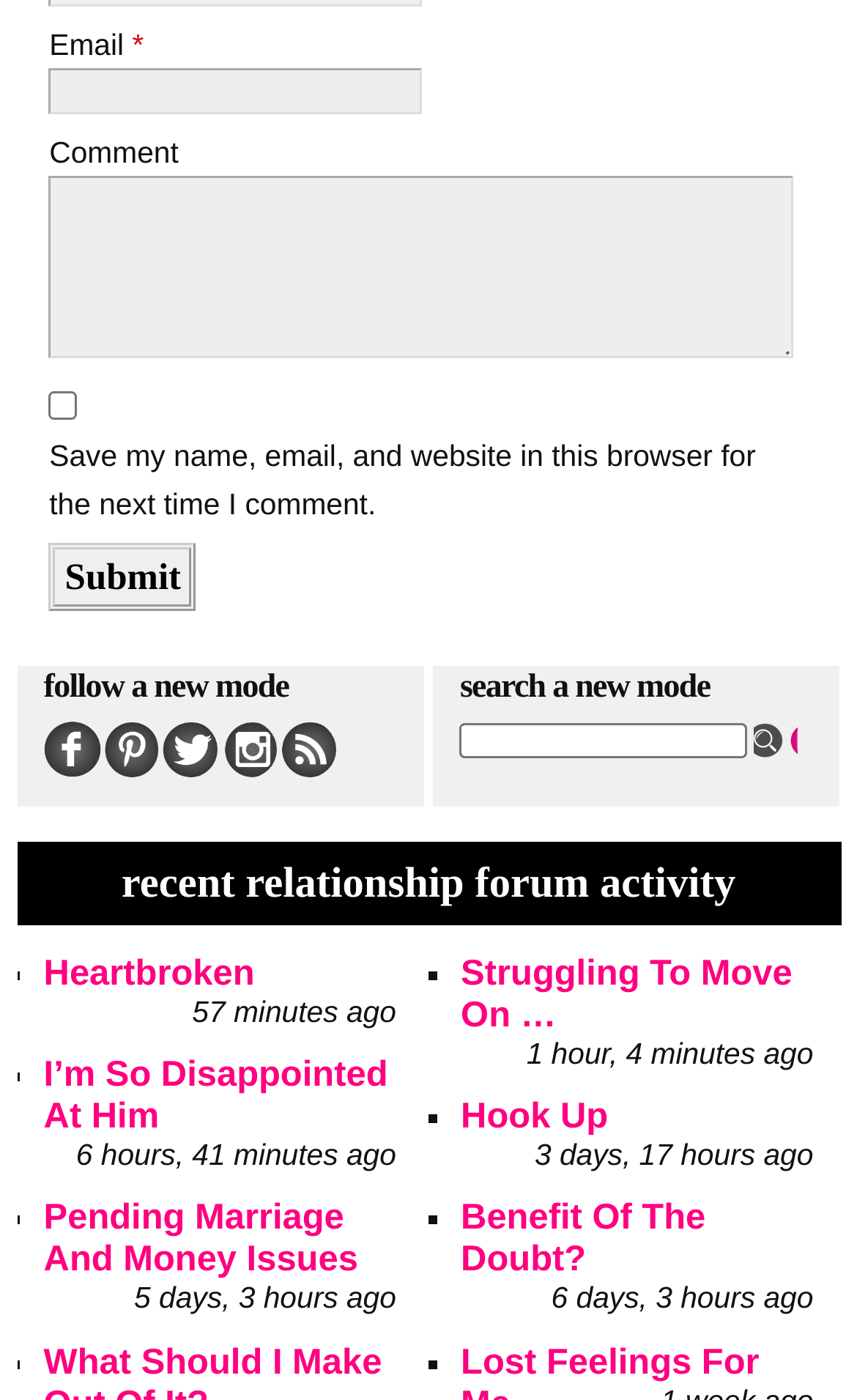Please provide the bounding box coordinates for the element that needs to be clicked to perform the following instruction: "Click on the 'TOOLS' link". The coordinates should be given as four float numbers between 0 and 1, i.e., [left, top, right, bottom].

None